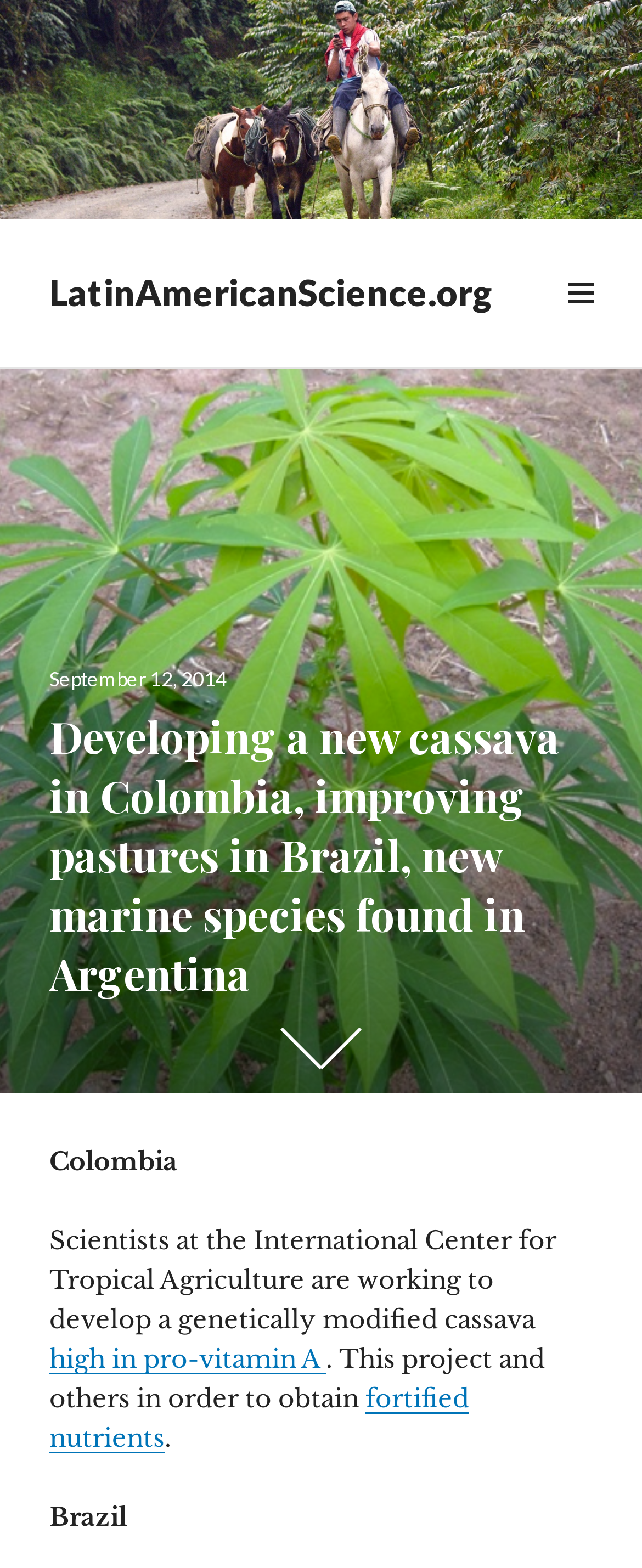What is the country where scientists are improving pastures?
From the image, respond using a single word or phrase.

Brazil